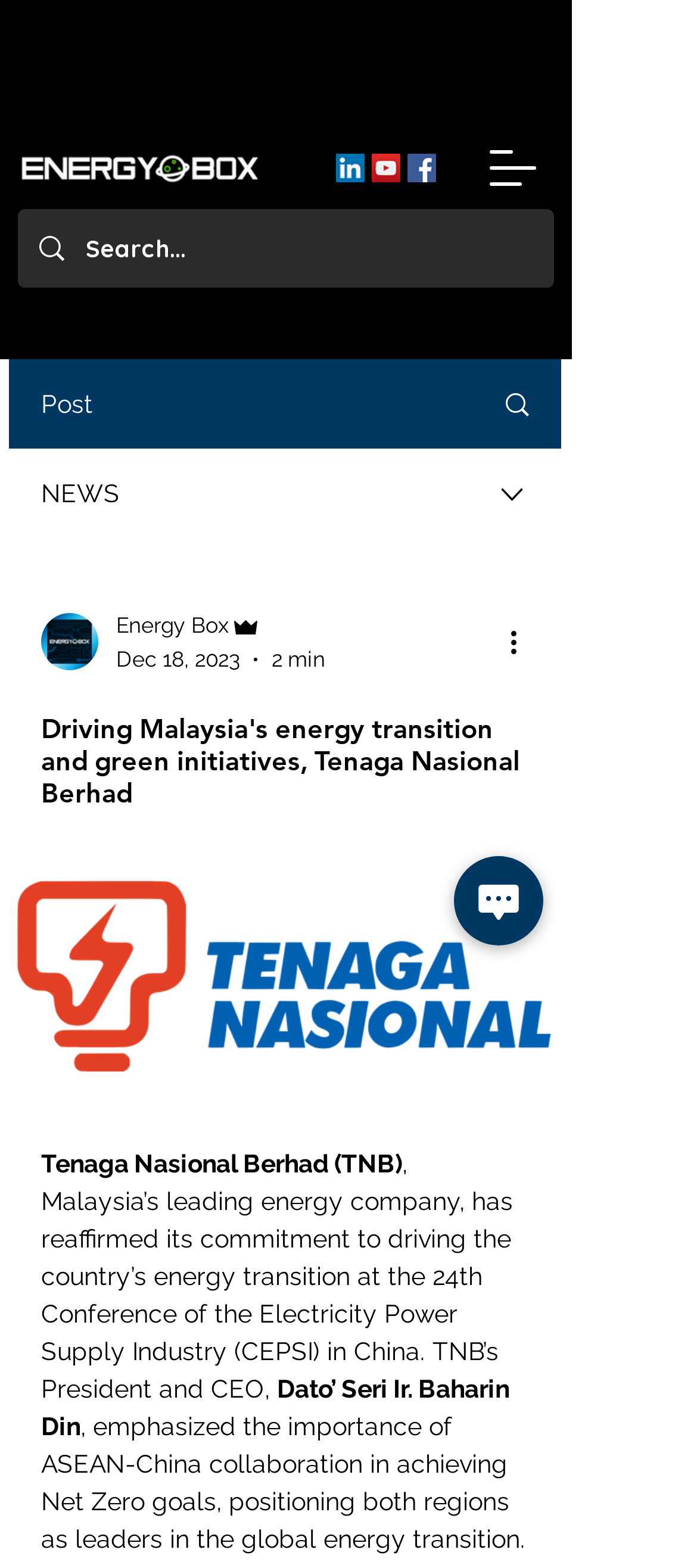Show the bounding box coordinates for the HTML element described as: "parent_node: PARTNER aria-label="Open navigation menu"".

[0.685, 0.092, 0.787, 0.122]